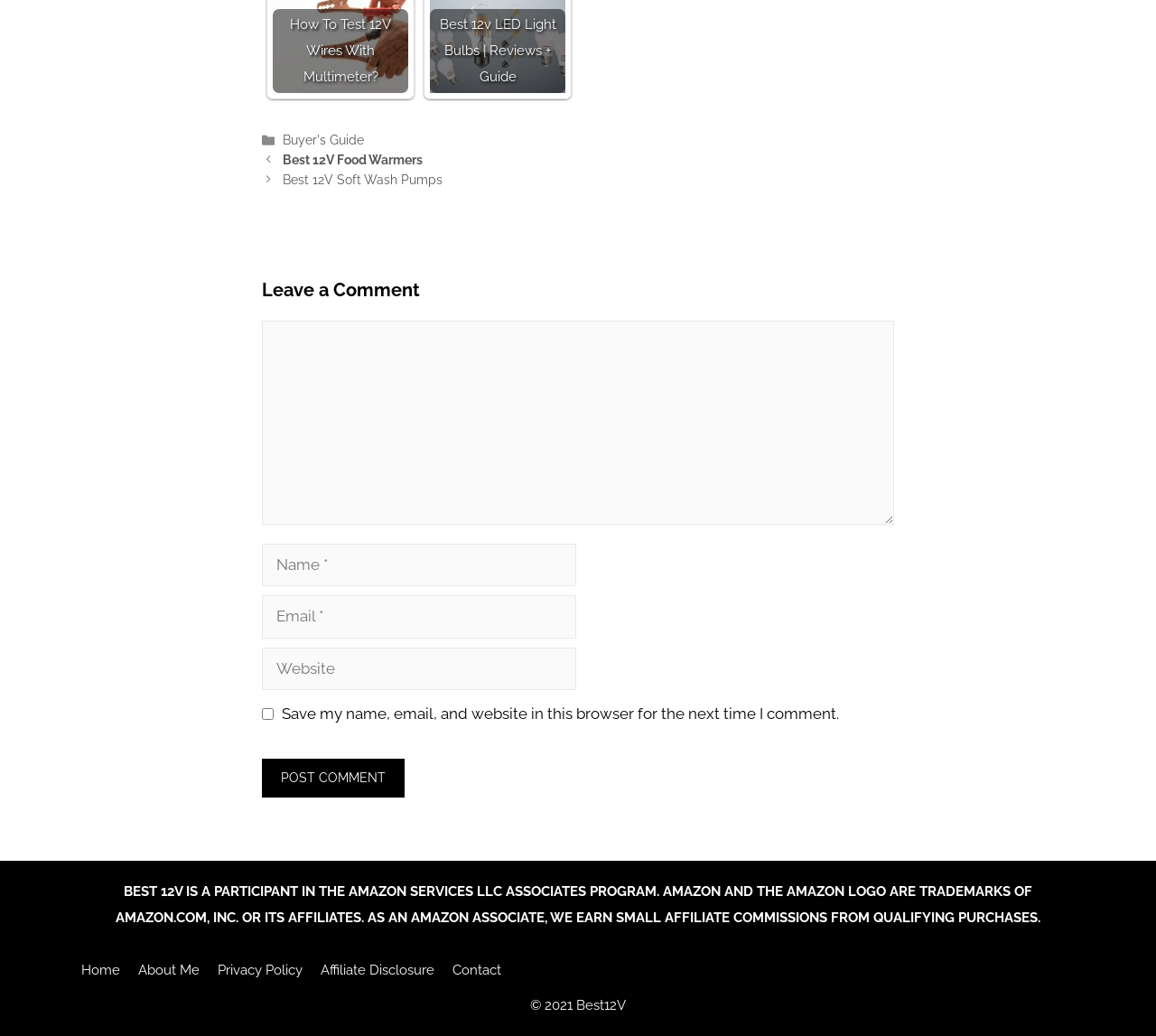Please find the bounding box coordinates of the element that you should click to achieve the following instruction: "Click on the 'Home' link". The coordinates should be presented as four float numbers between 0 and 1: [left, top, right, bottom].

[0.07, 0.929, 0.104, 0.945]